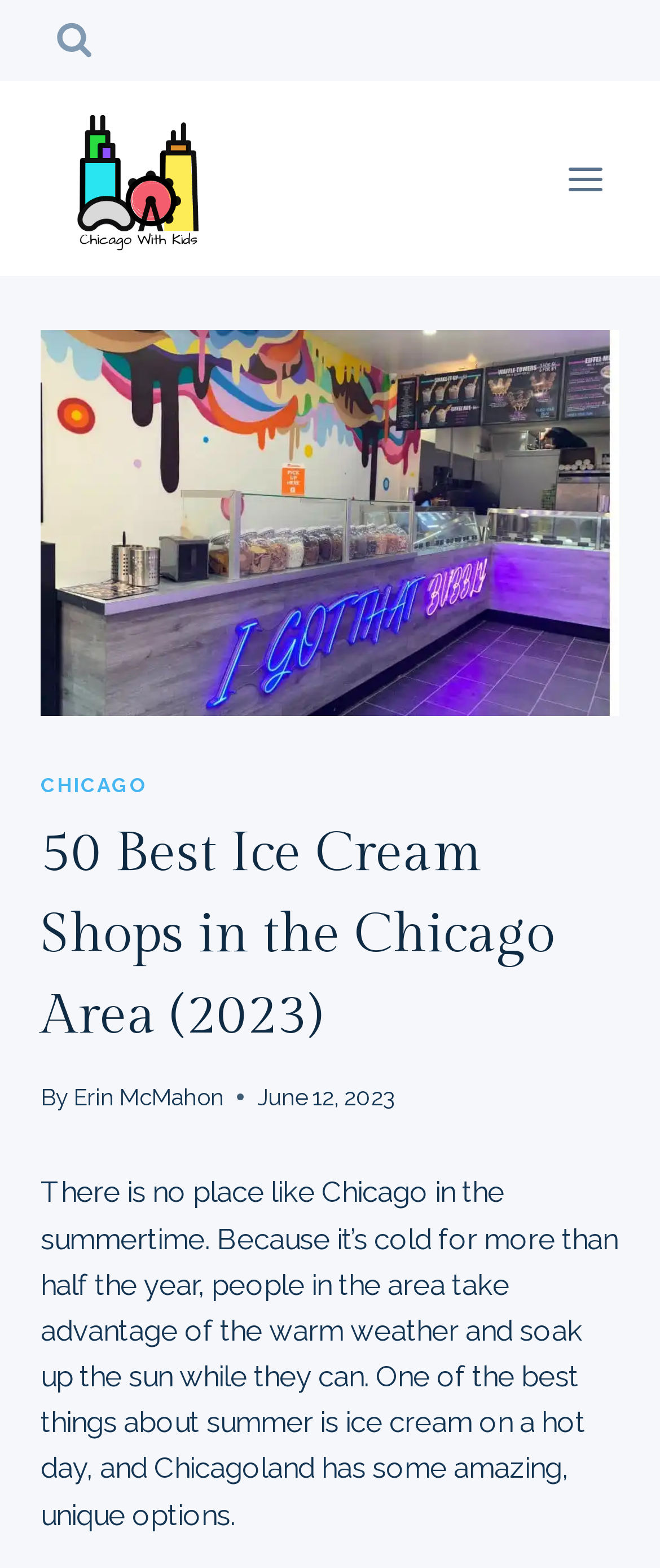Extract the main headline from the webpage and generate its text.

50 Best Ice Cream Shops in the Chicago Area (2023)